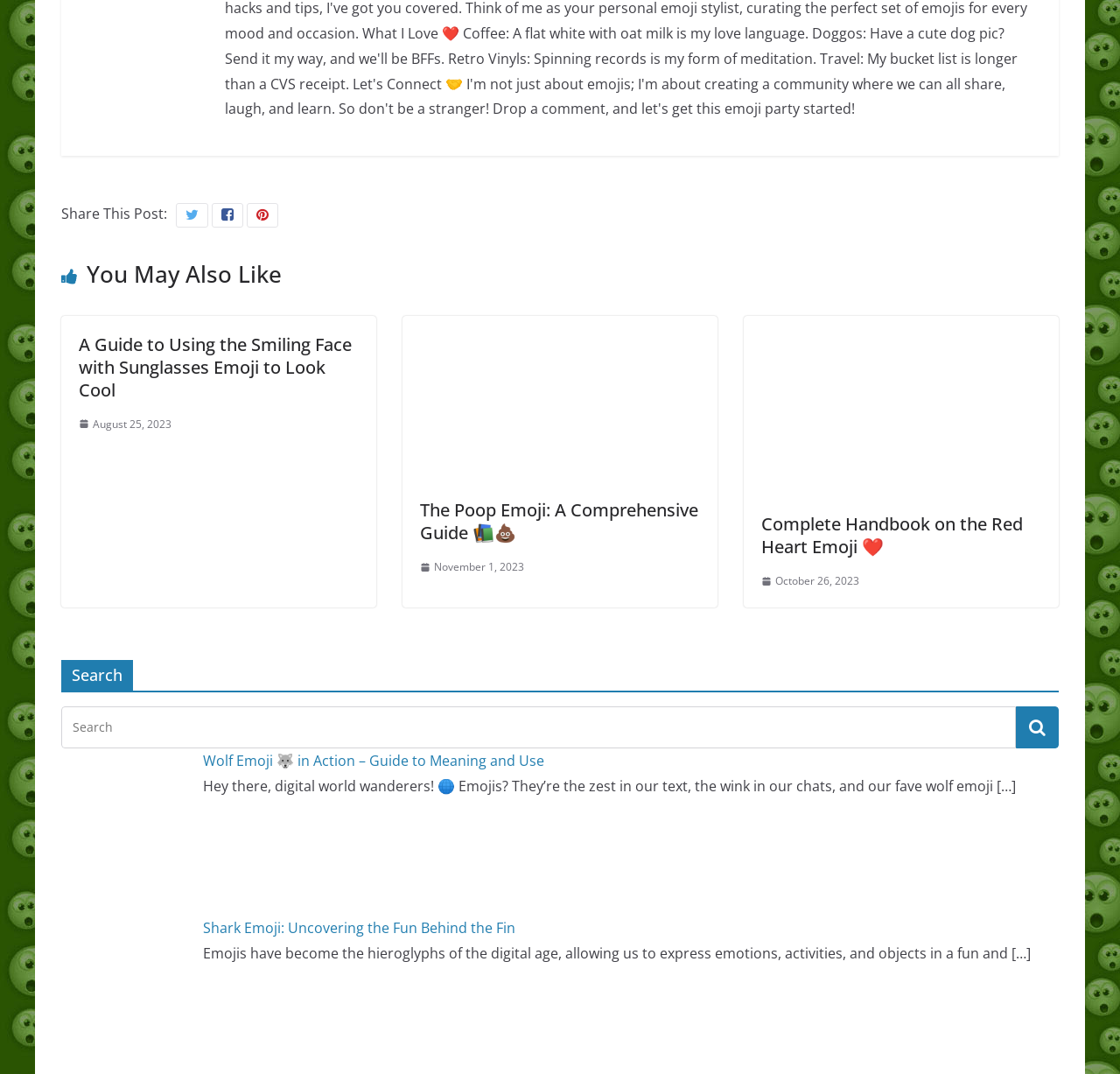How many images are on this page?
Can you offer a detailed and complete answer to this question?

I counted the number of image elements on the page, which are associated with the articles and the 'You May Also Like' section. There are 7 images in total.